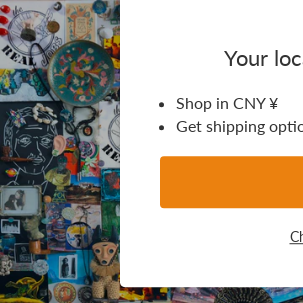What is the purpose of the bright orange button?
Could you answer the question in a detailed manner, providing as much information as possible?

The bright orange button labeled 'Continue' prompts further action, suggesting that it is a call-to-action button to proceed with the shopping experience tailored for users in China.